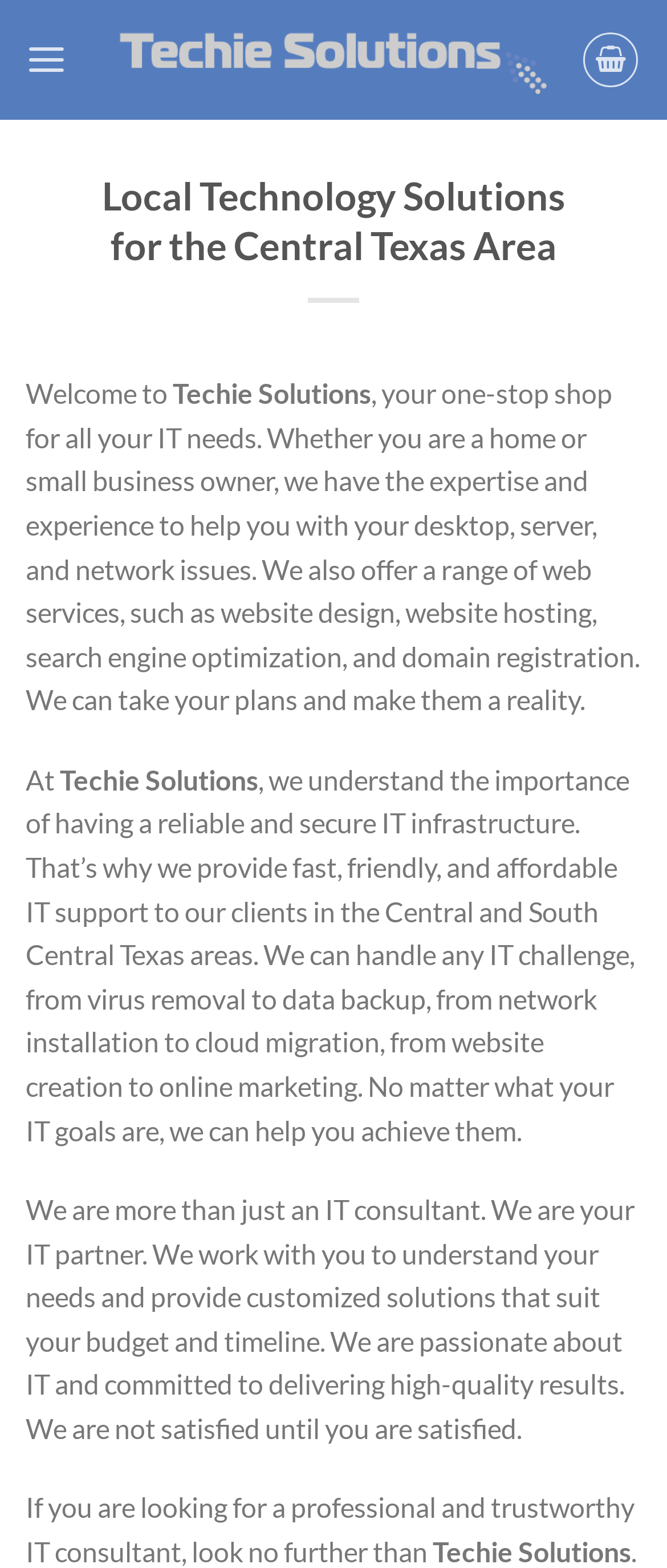Analyze the image and deliver a detailed answer to the question: What is the company's goal?

The company's goal is to ensure client satisfaction, as mentioned in the text description on the webpage. It states 'We are not satisfied until you are satisfied', indicating that the company's primary goal is to meet the needs and expectations of its clients.